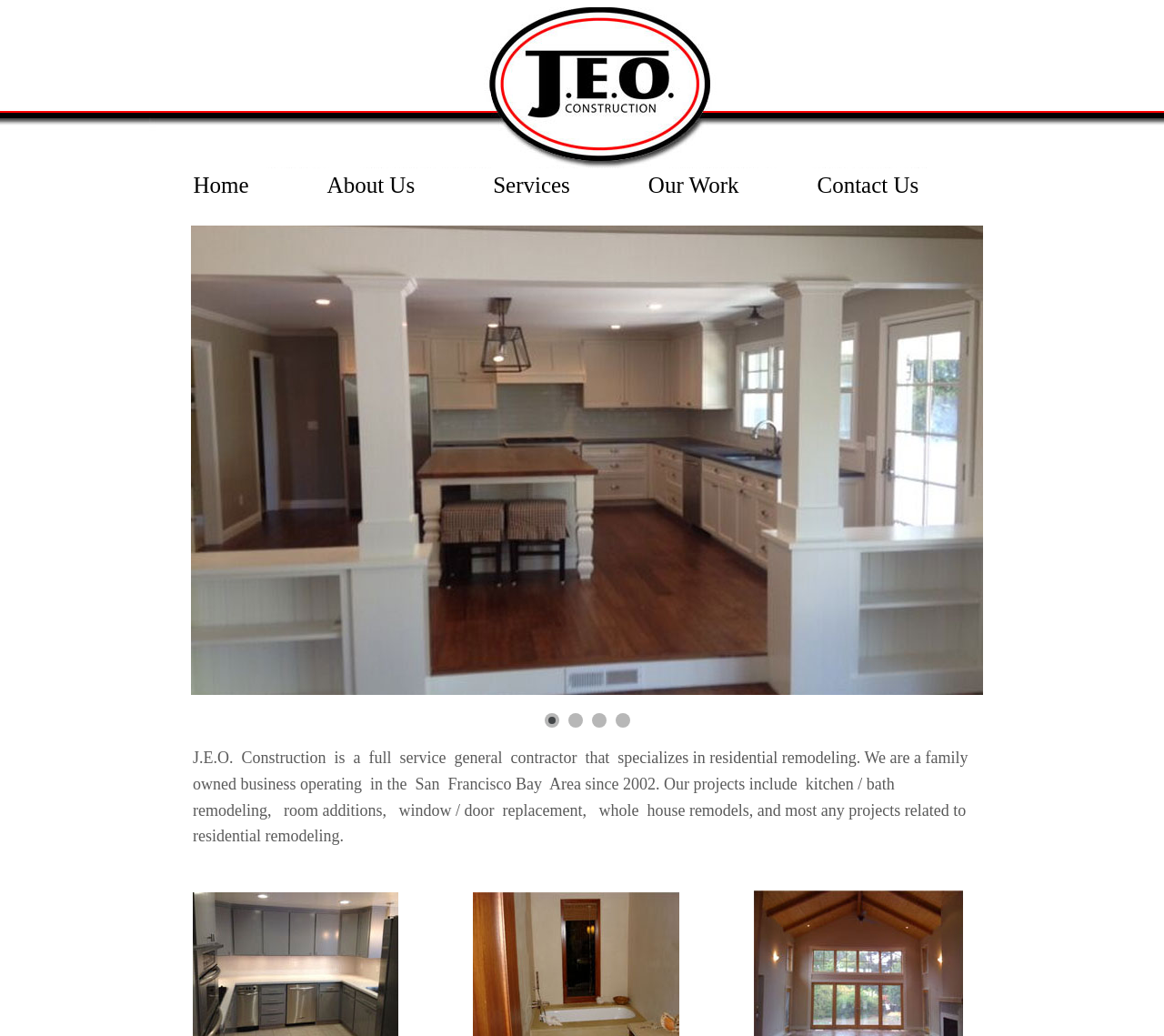How long has JEO Construction been operating?
Please provide a comprehensive answer based on the visual information in the image.

According to the StaticText element, it is mentioned that 'Our projects include ... operating in the San Francisco Bay Area since 2002.' Therefore, JEO Construction has been operating since 2002.